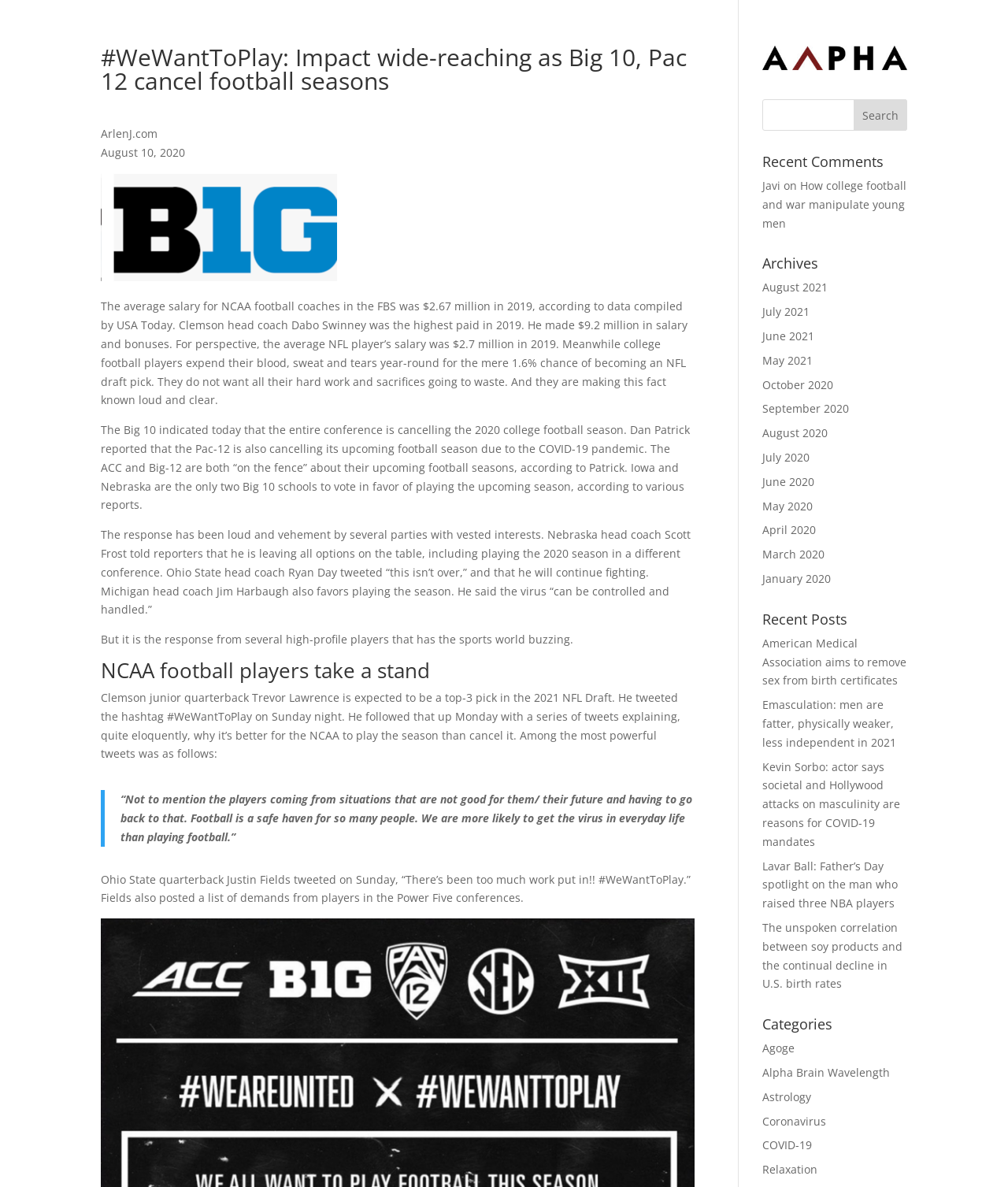Give a one-word or short phrase answer to the question: 
How many Big 10 schools voted in favor of playing the upcoming season?

2